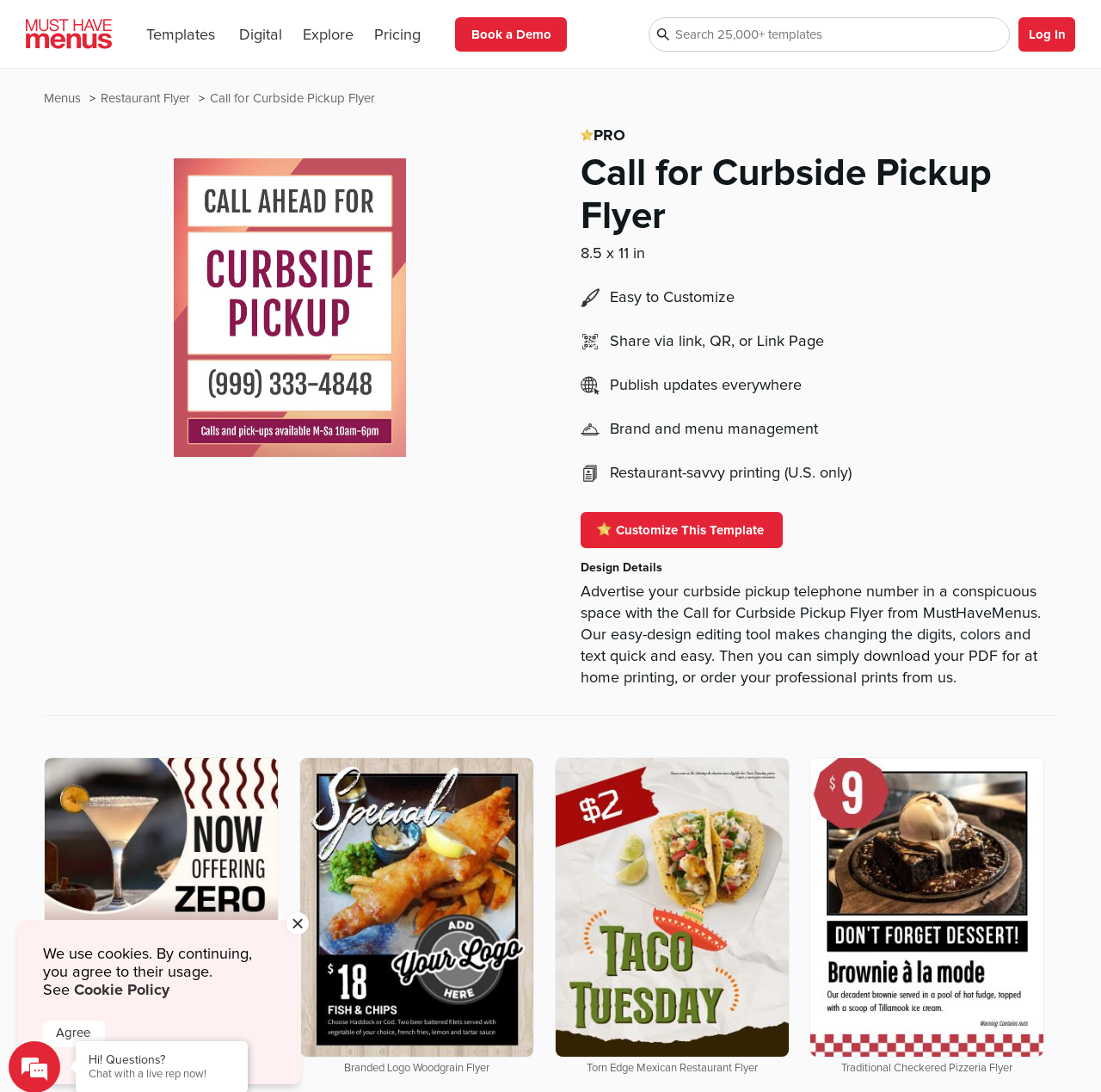What is the size of the flyer?
Based on the image, answer the question with as much detail as possible.

The size of the flyer is mentioned in the design details section of the webpage, which specifies that the flyer is 8.5 x 11 inches in size.